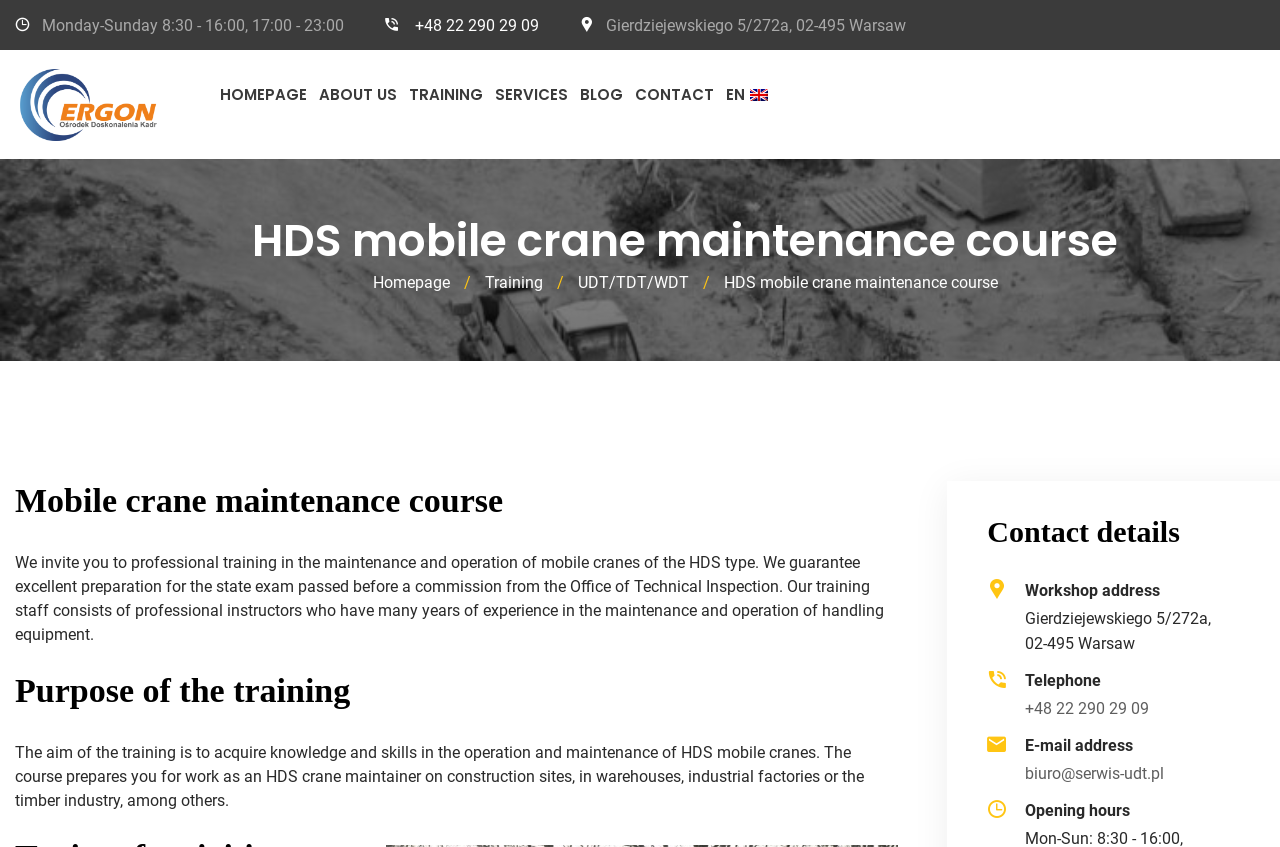Please identify the bounding box coordinates of the region to click in order to complete the given instruction: "Click the 'CONTACT' link". The coordinates should be four float numbers between 0 and 1, i.e., [left, top, right, bottom].

[0.491, 0.078, 0.562, 0.145]